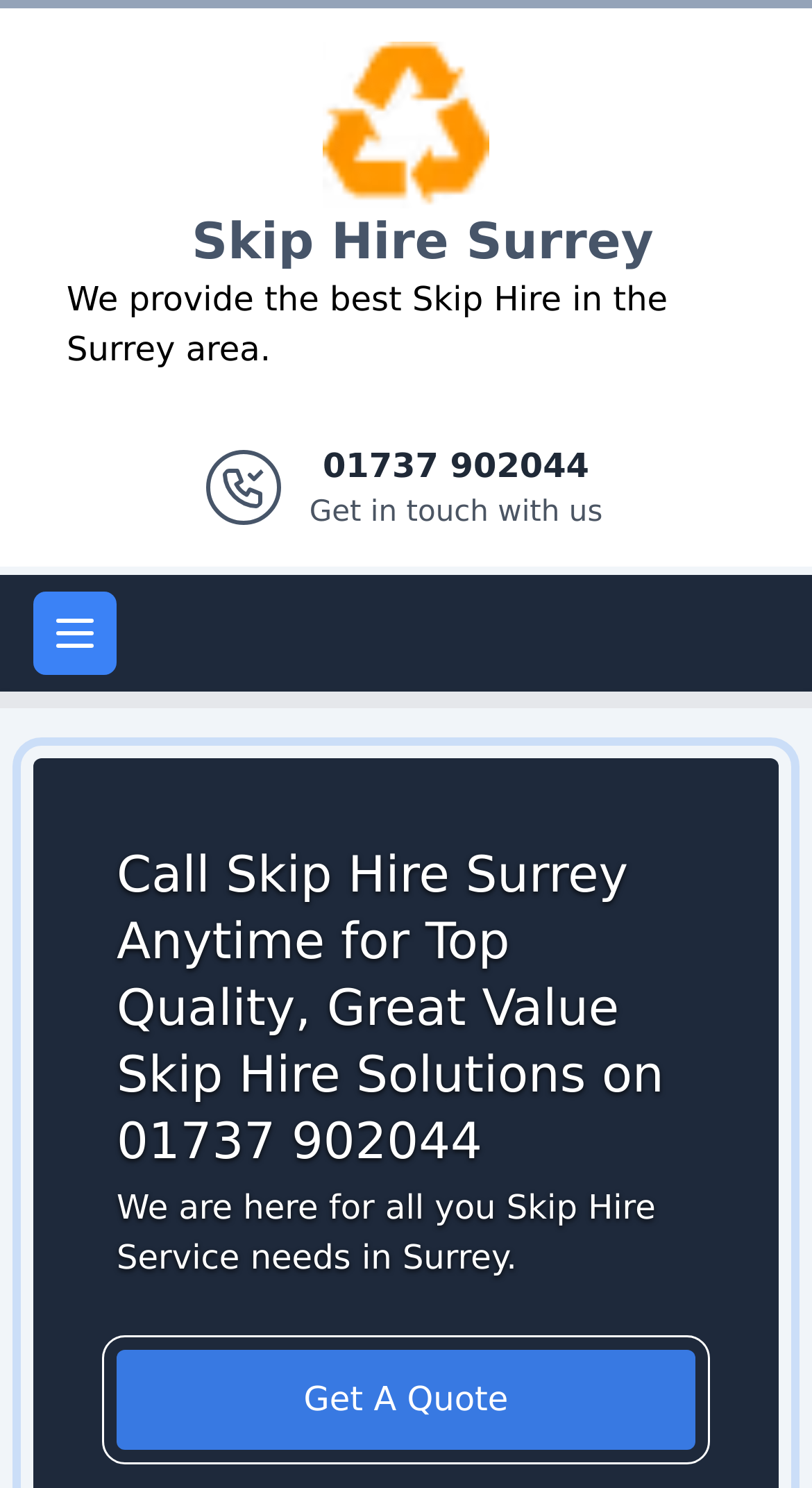What can you do on this webpage?
Based on the image, answer the question in a detailed manner.

I found a link element with the text 'Get A Quote', which suggests that one of the actions you can take on this webpage is to get a quote for the company's services.